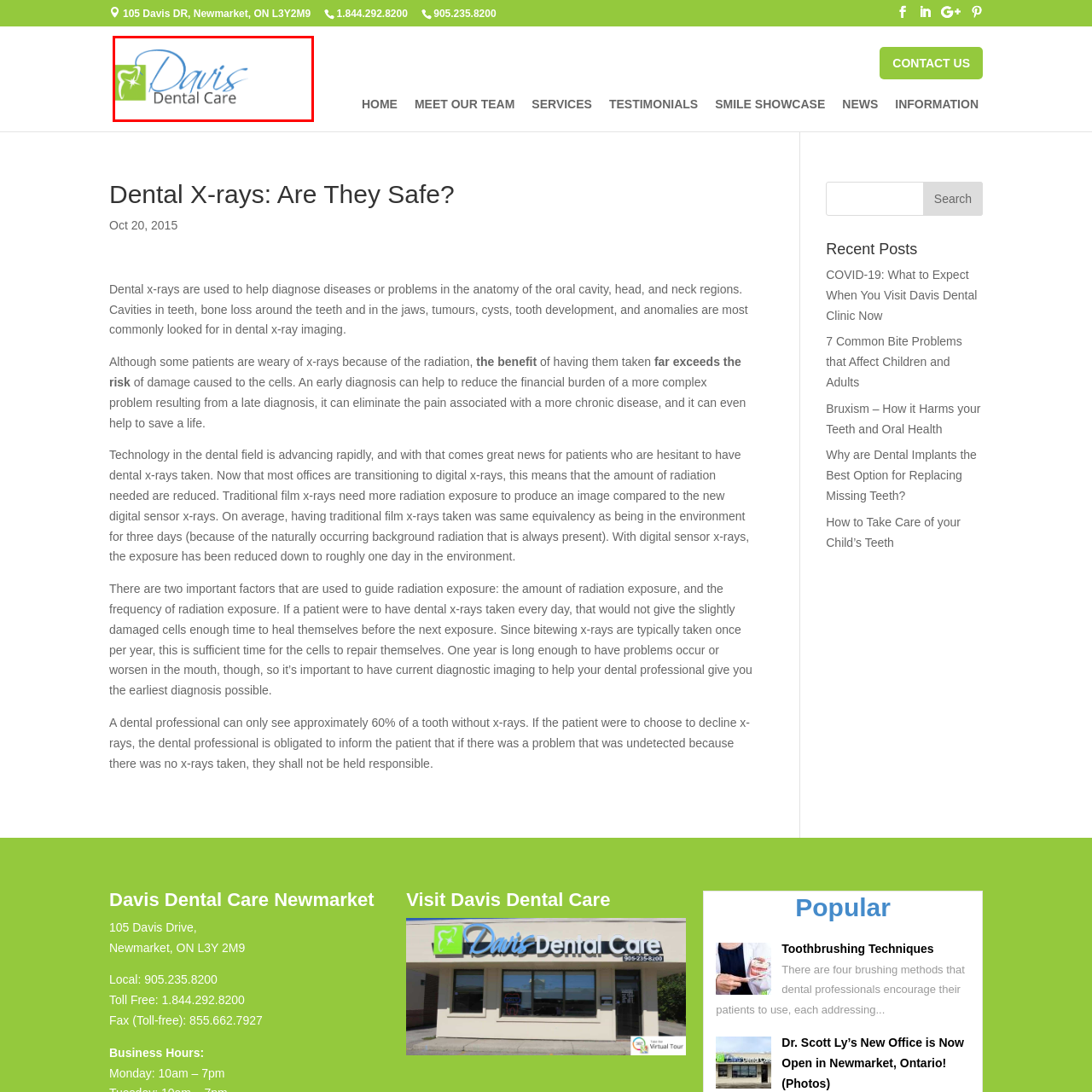Pay attention to the area highlighted by the red boundary and answer the question with a single word or short phrase: 
Is Davis Dental Care located in Ontario?

Yes